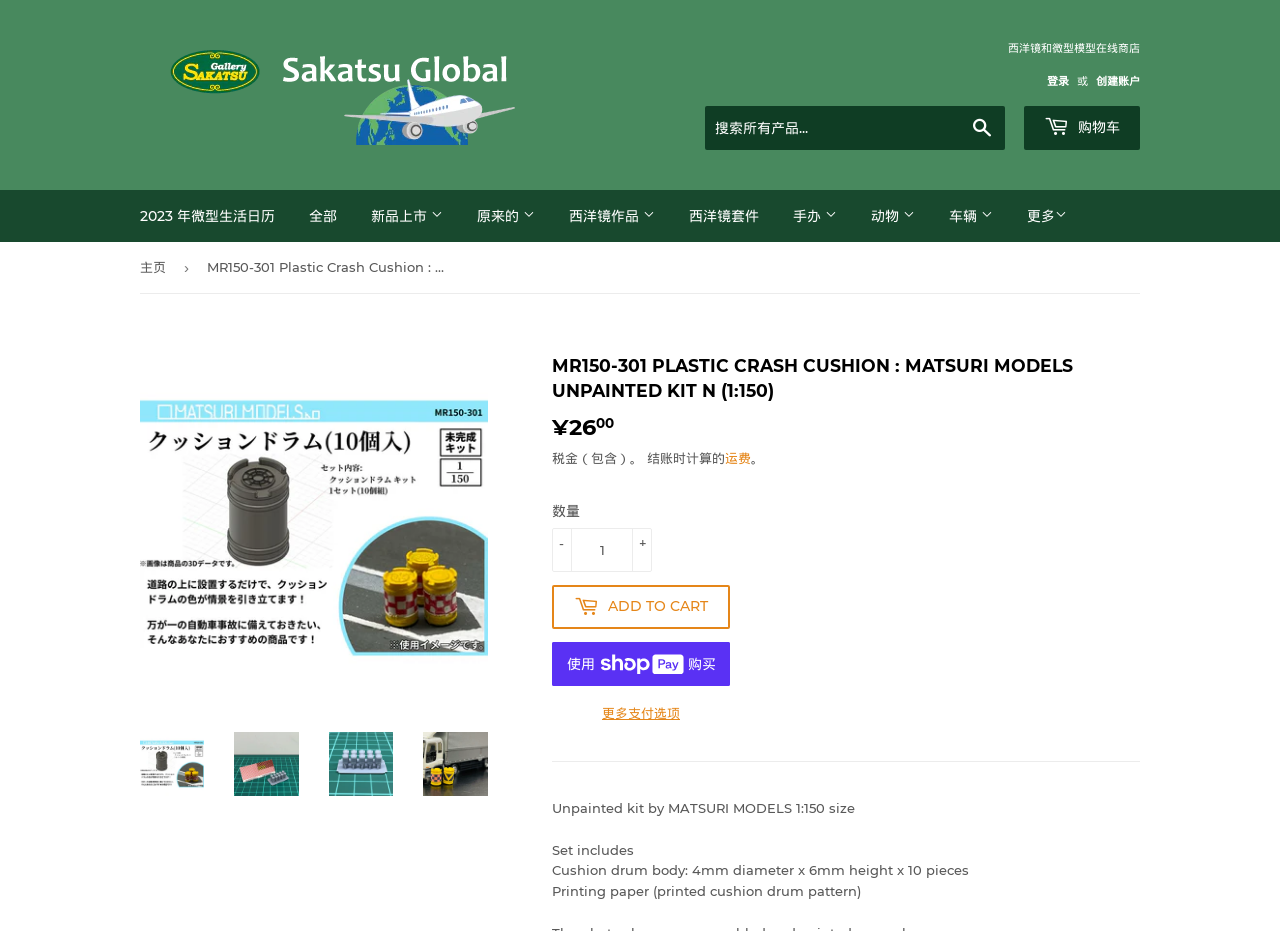Return the bounding box coordinates of the UI element that corresponds to this description: "Copyright Notice". The coordinates must be given as four float numbers in the range of 0 and 1, [left, top, right, bottom].

None